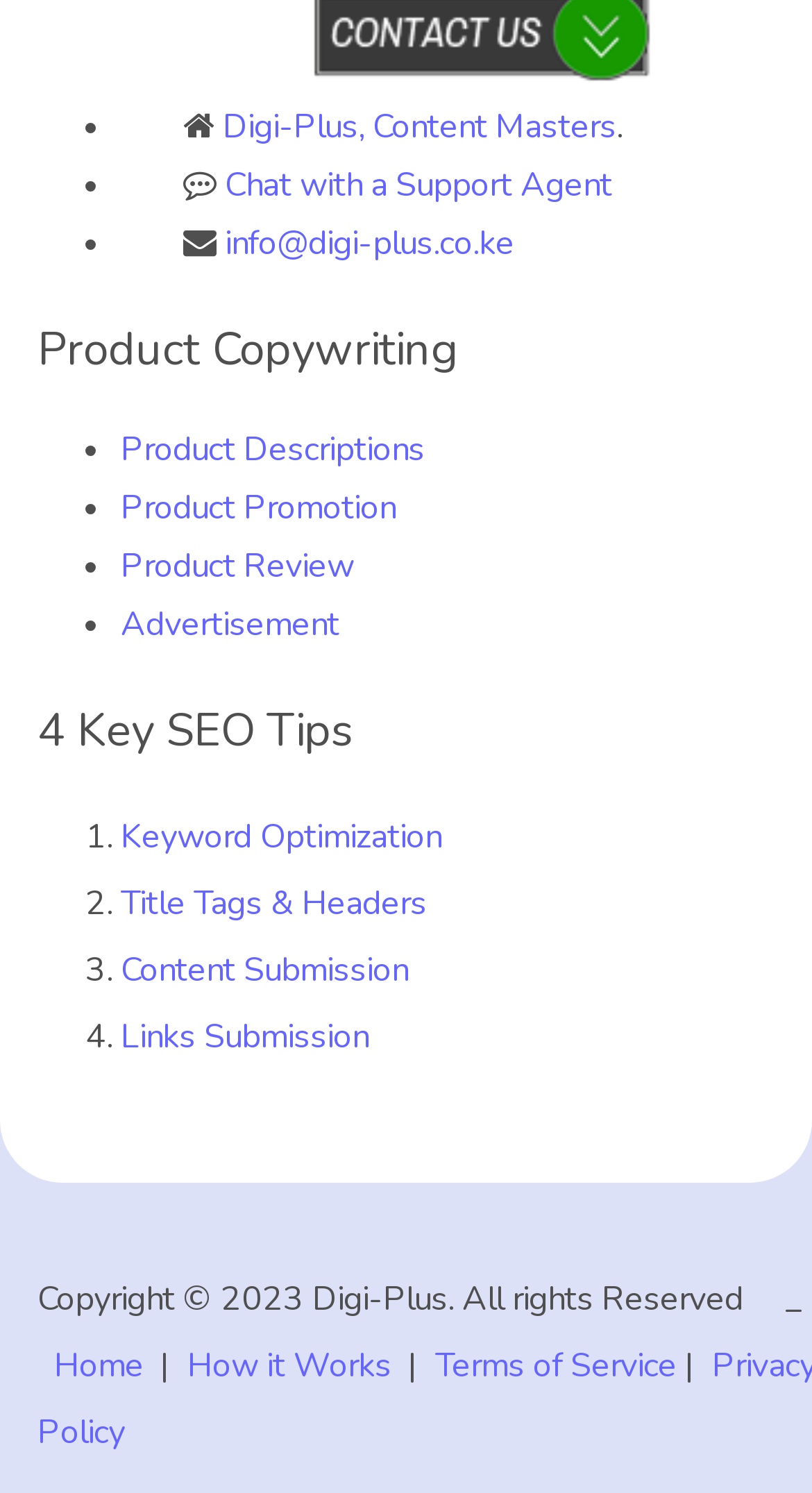Please find the bounding box coordinates of the element that must be clicked to perform the given instruction: "Learn about product copywriting". The coordinates should be four float numbers from 0 to 1, i.e., [left, top, right, bottom].

[0.046, 0.213, 0.564, 0.255]